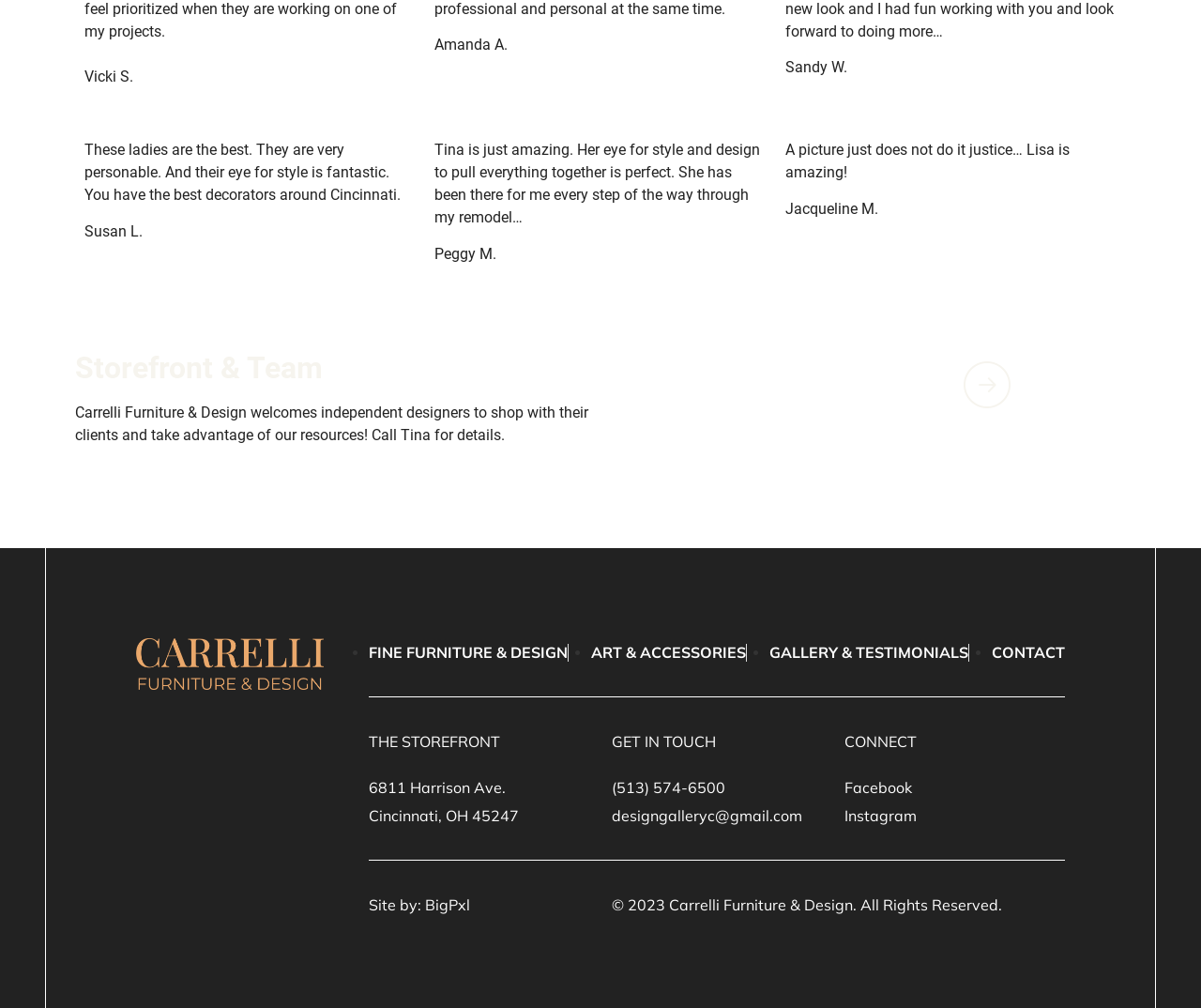Please locate the bounding box coordinates of the region I need to click to follow this instruction: "Get in touch through phone".

[0.509, 0.772, 0.604, 0.791]